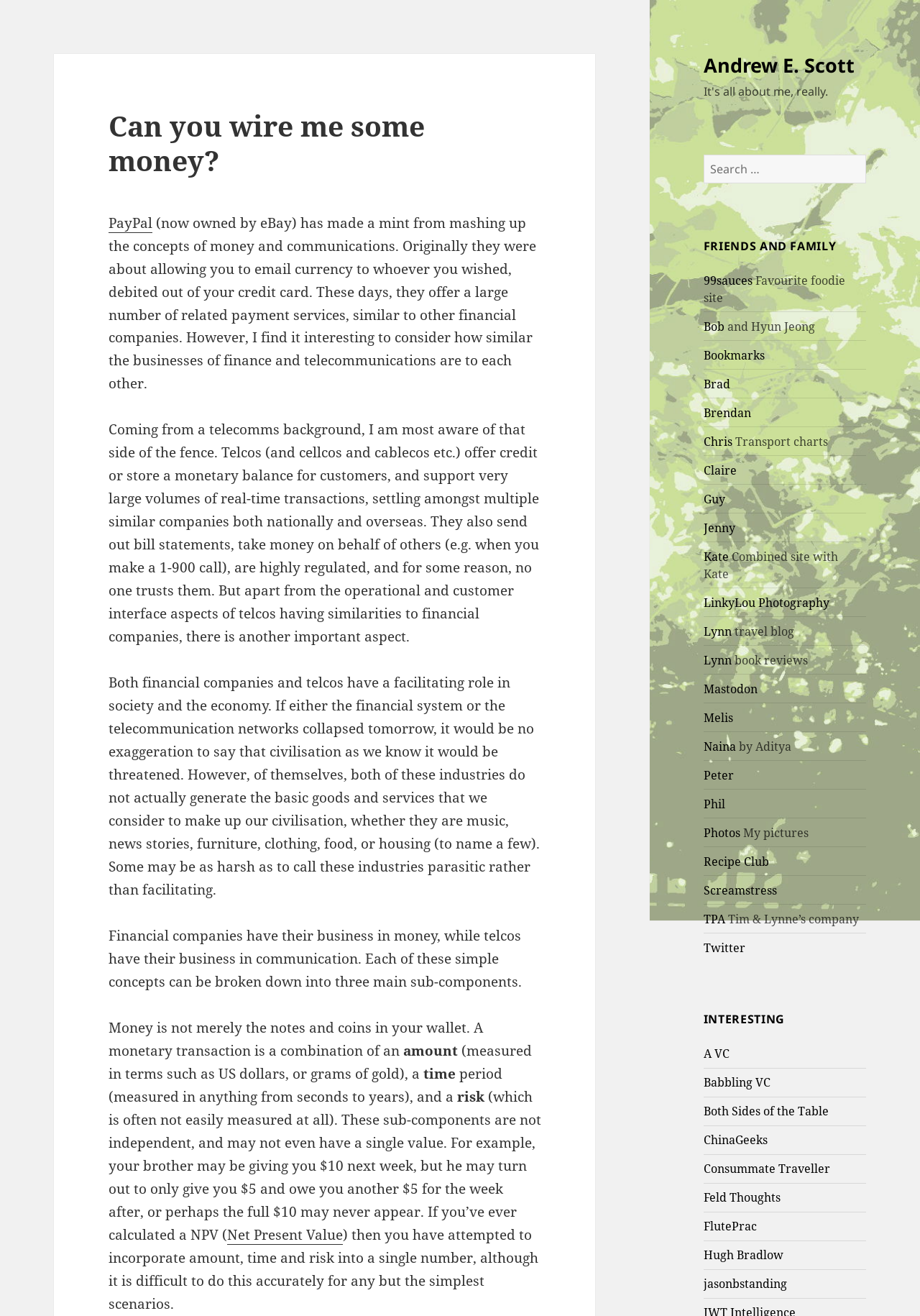What is the name of the author?
Please provide a comprehensive answer based on the information in the image.

The name of the author can be found at the top of the webpage, where it says 'Can you wire me some money? – Andrew E. Scott'. This is likely the title of the webpage and the author's name.